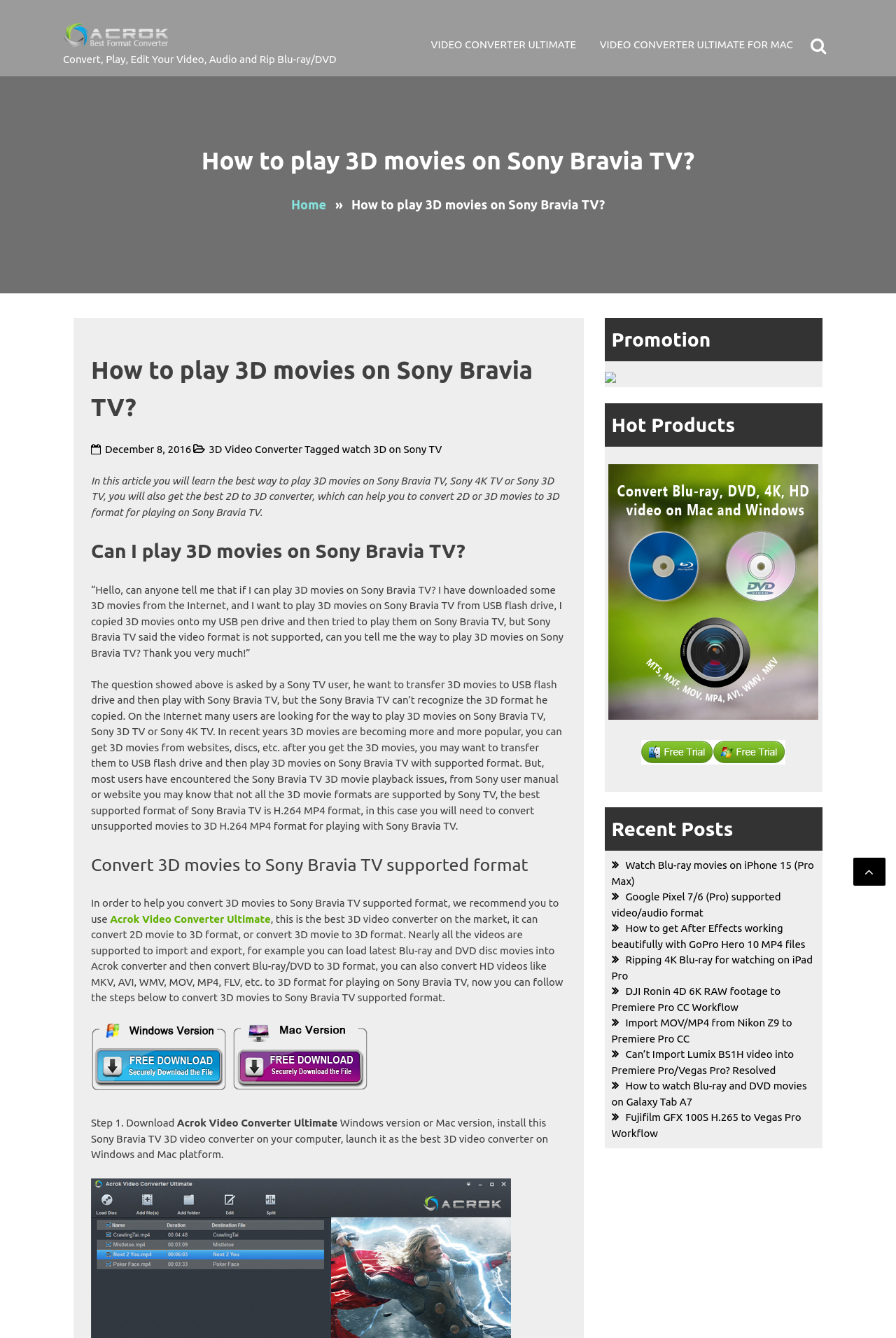Please provide the bounding box coordinates for the element that needs to be clicked to perform the following instruction: "Click the 'VIDEO CONVERTER ULTIMATE' link". The coordinates should be given as four float numbers between 0 and 1, i.e., [left, top, right, bottom].

[0.481, 0.024, 0.643, 0.043]